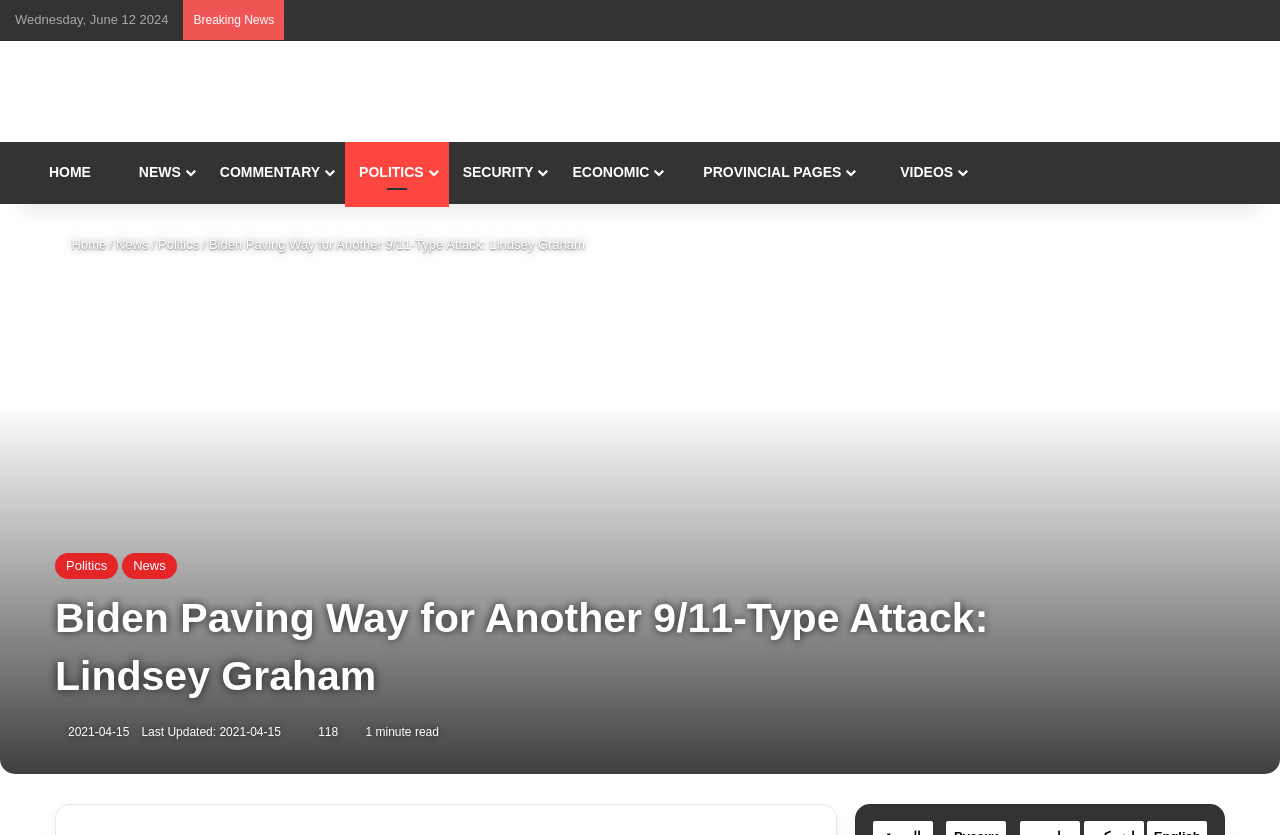Identify the bounding box coordinates for the region to click in order to carry out this instruction: "Search for something". Provide the coordinates using four float numbers between 0 and 1, formatted as [left, top, right, bottom].

[0.965, 0.171, 0.988, 0.243]